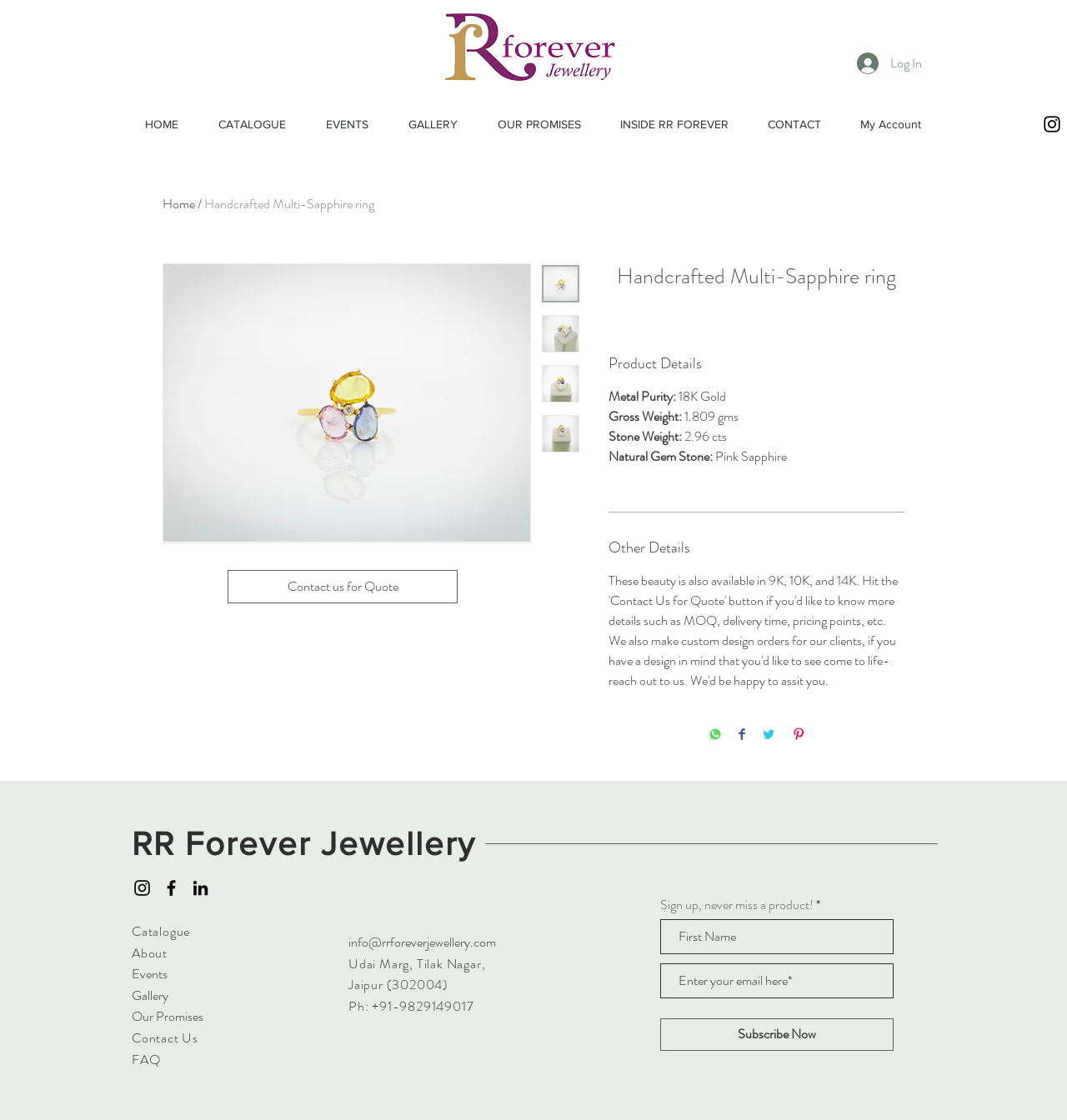Use a single word or phrase to answer the question:
What is the gross weight of the ring?

1.809 gms